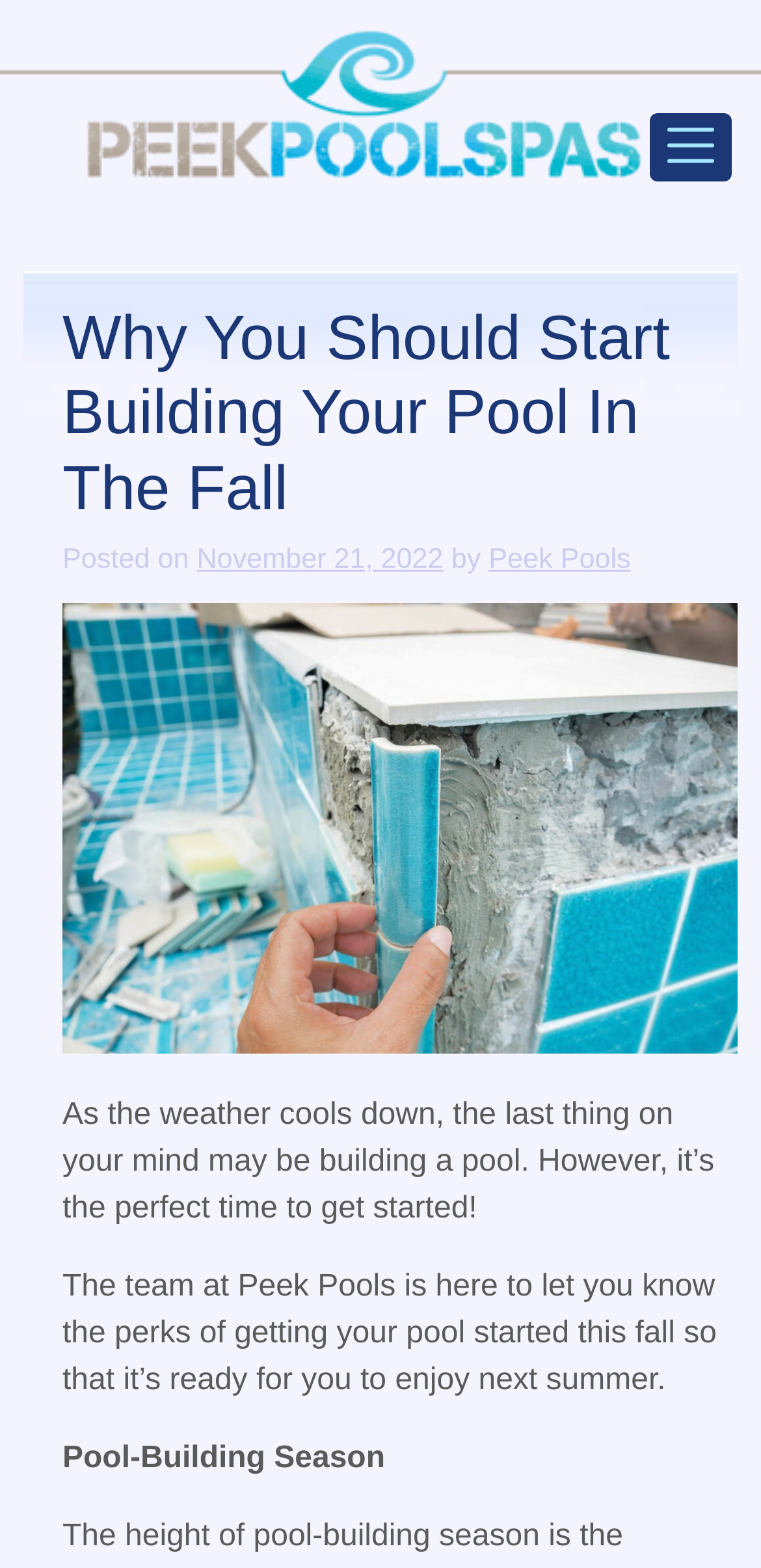Who is the author of the article?
Using the image as a reference, answer the question with a short word or phrase.

Peek Pools